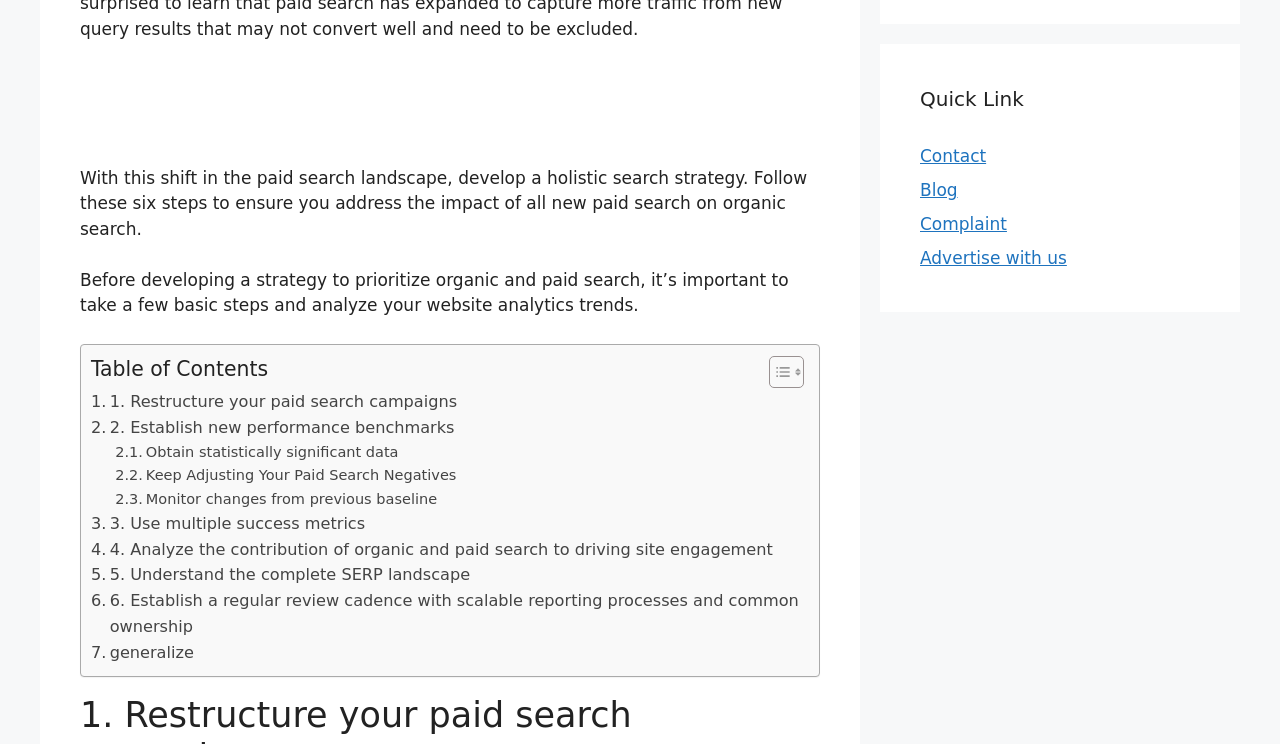Determine the bounding box coordinates of the clickable region to follow the instruction: "Toggle Table of Content".

[0.589, 0.478, 0.624, 0.523]